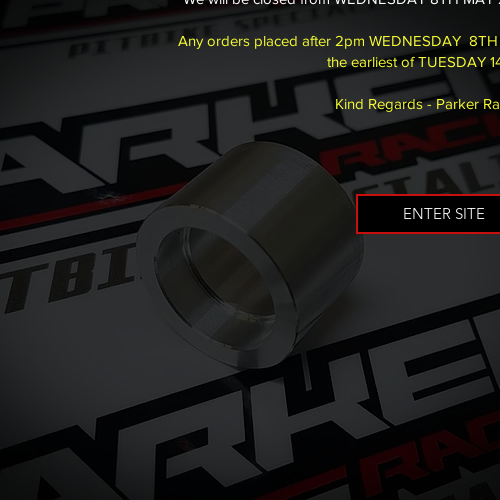What is the purpose of the call-to-action button? Look at the image and give a one-word or short phrase answer.

To invite users to proceed further